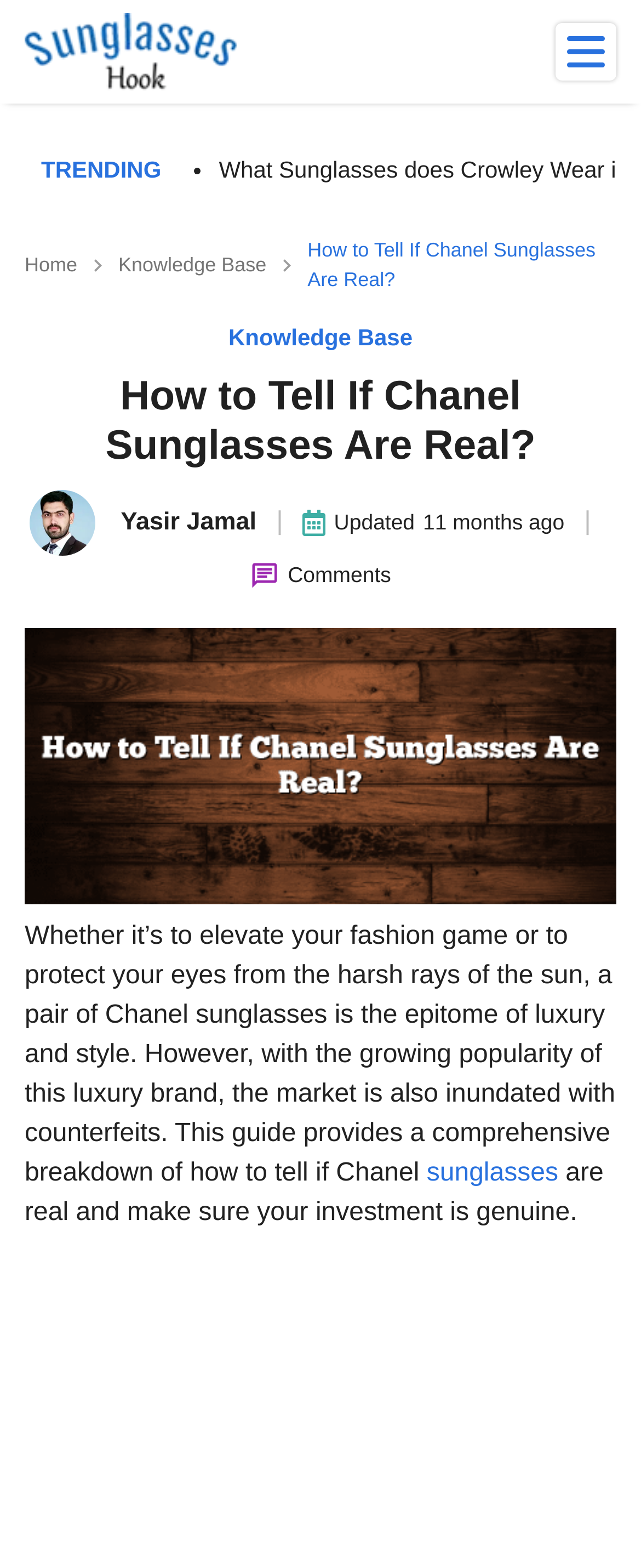Determine the bounding box coordinates of the region to click in order to accomplish the following instruction: "Go to the Knowledge Base". Provide the coordinates as four float numbers between 0 and 1, specifically [left, top, right, bottom].

[0.185, 0.159, 0.416, 0.178]